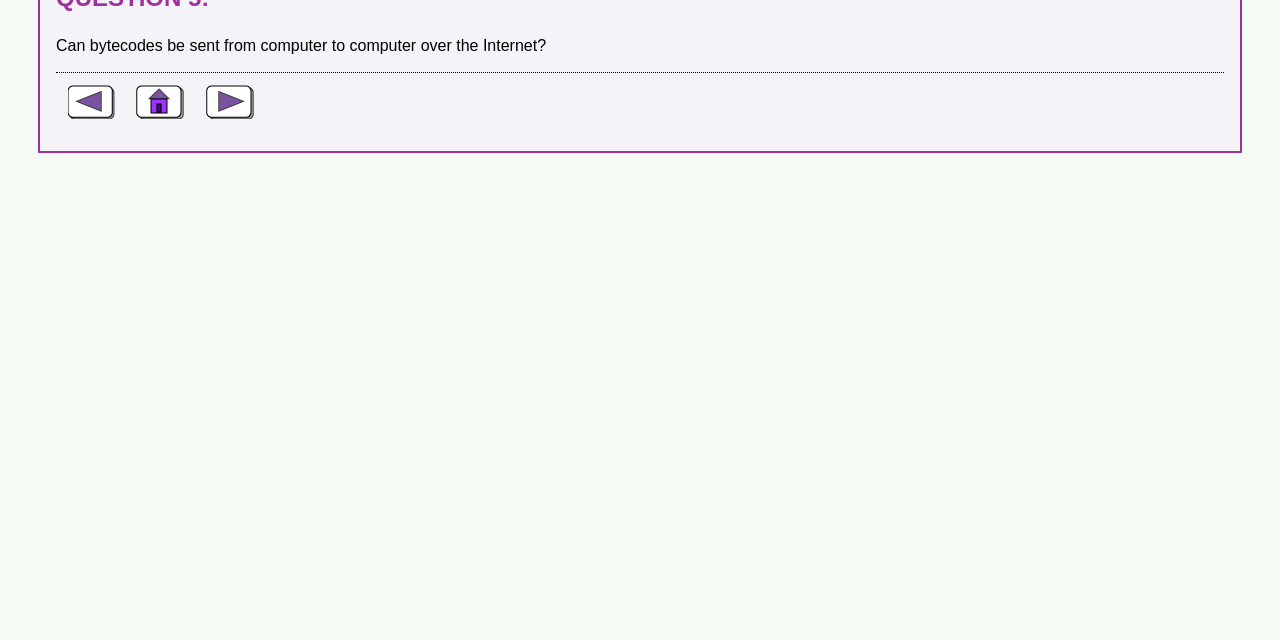Find the bounding box coordinates for the HTML element described in this sentence: "alt="go to home page"". Provide the coordinates as four float numbers between 0 and 1, in the format [left, top, right, bottom].

[0.103, 0.17, 0.147, 0.196]